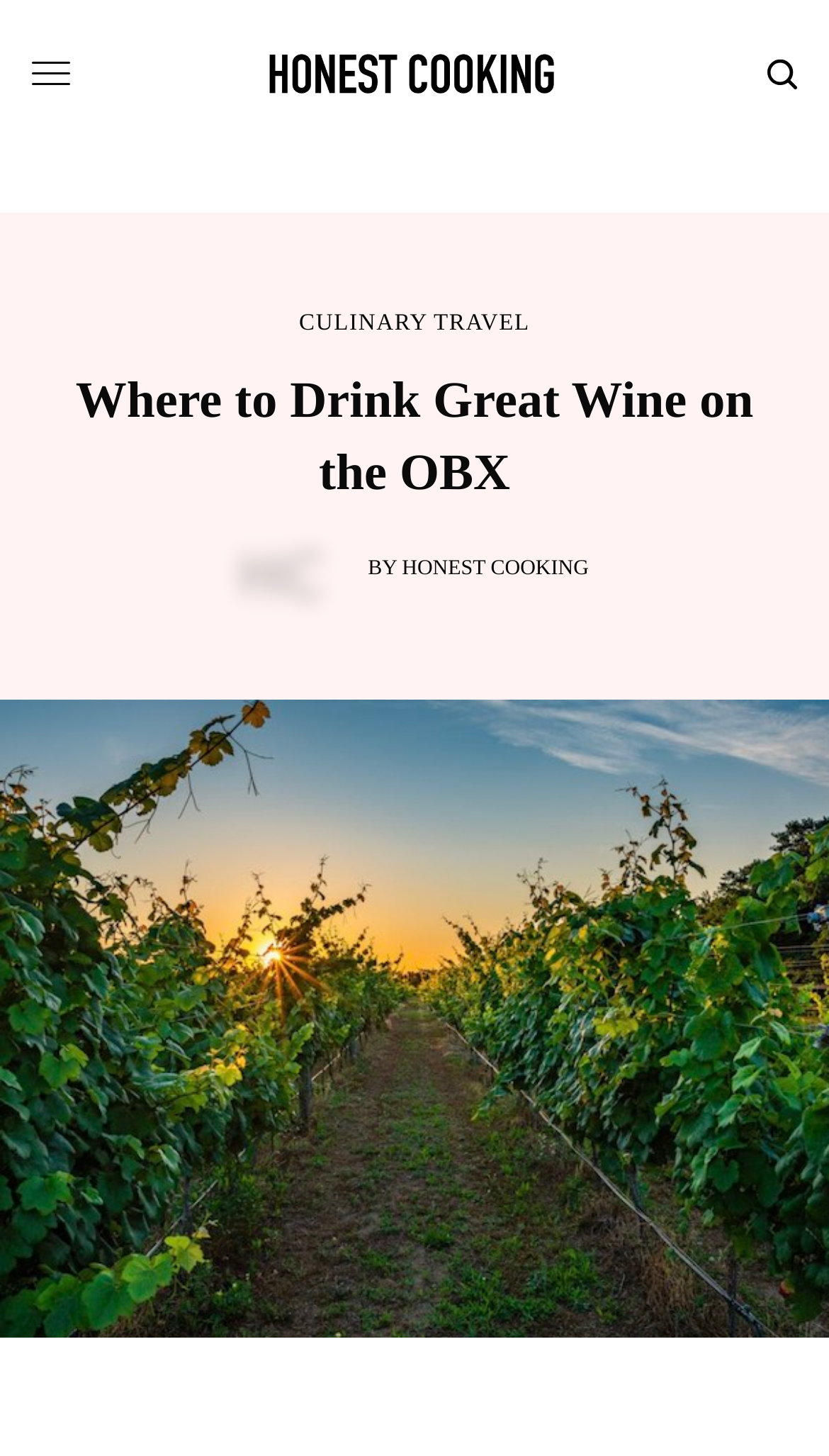Give a comprehensive overview of the webpage, including key elements.

The webpage is about "Where to Drink Great Wine on the OBX" and appears to be an article or blog post. At the top, there is a link to "Honest Cooking" accompanied by an image with the same name, taking up a significant portion of the top section. 

To the right of the top section, there is a small image. Below the top section, there is a header that spans almost the entire width of the page, containing the title "Where to Drink Great Wine on the OBX". 

Below the header, there is an image on the left side, followed by the text "BY" and a link to "HONEST COOKING" on the right side. The link "CULINARY TRAVEL" is positioned above the header, slightly to the right of center.